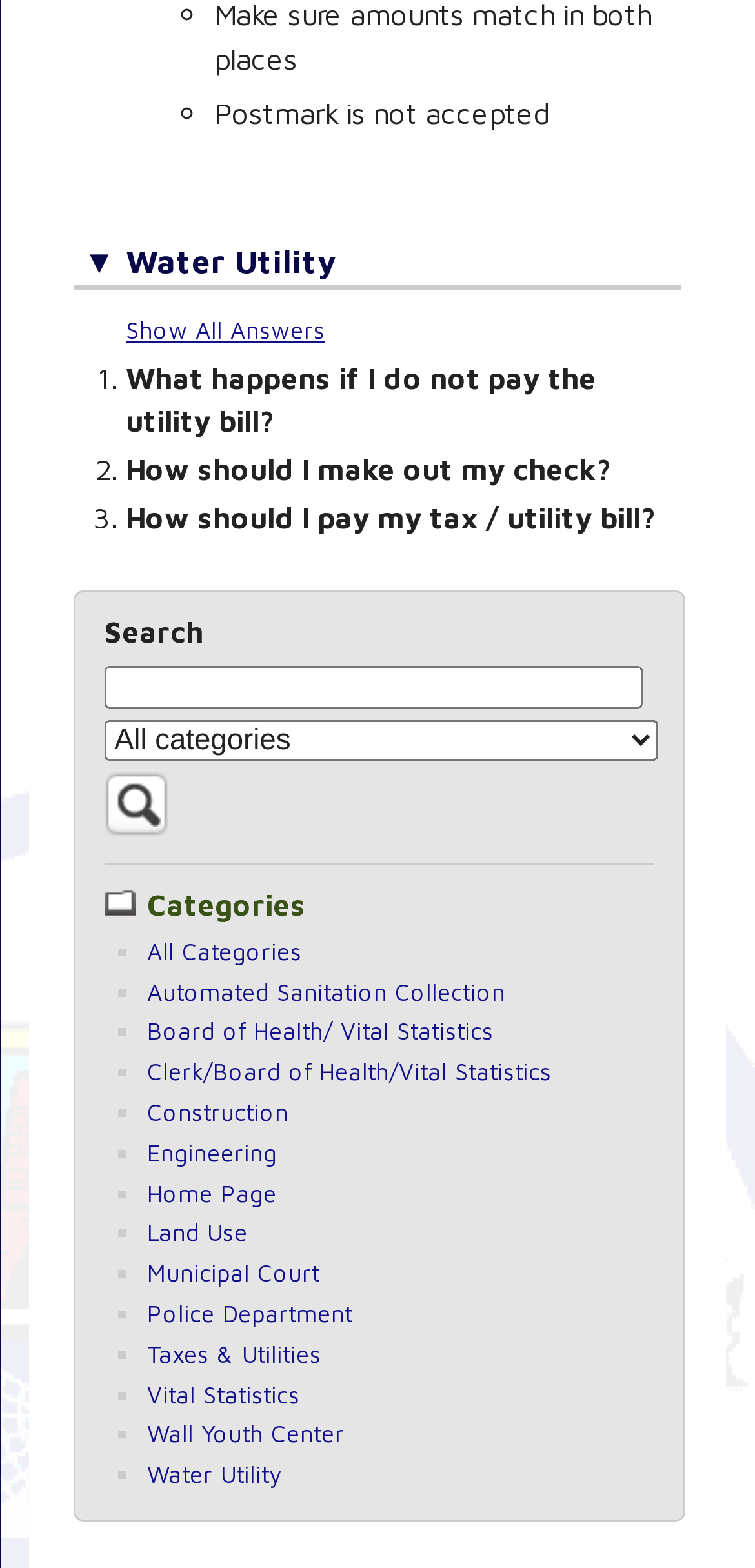Locate the UI element described by Taxes & Utilities and provide its bounding box coordinates. Use the format (top-left x, top-left y, bottom-right x, bottom-right y) with all values as floating point numbers between 0 and 1.

[0.195, 0.854, 0.426, 0.872]